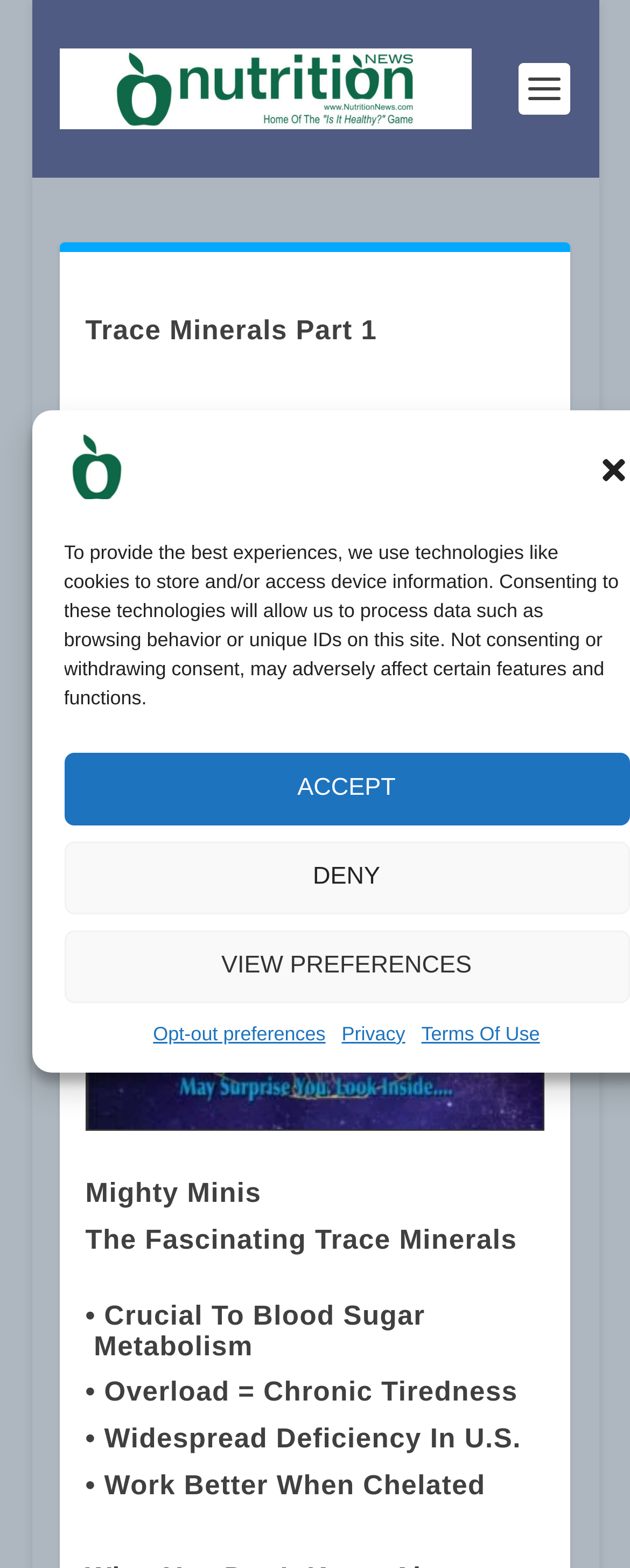Identify the bounding box of the UI element described as follows: "Deny". Provide the coordinates as four float numbers in the range of 0 to 1 [left, top, right, bottom].

[0.101, 0.537, 0.999, 0.583]